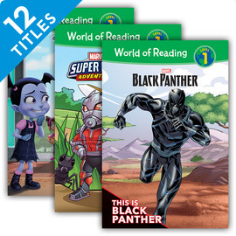What is the purpose of this book collection?
We need a detailed and meticulous answer to the question.

The image suggests that the purpose of this book collection is to provide a fun and educational reading experience suitable for early learners, as stated on the banner at the top of the image.